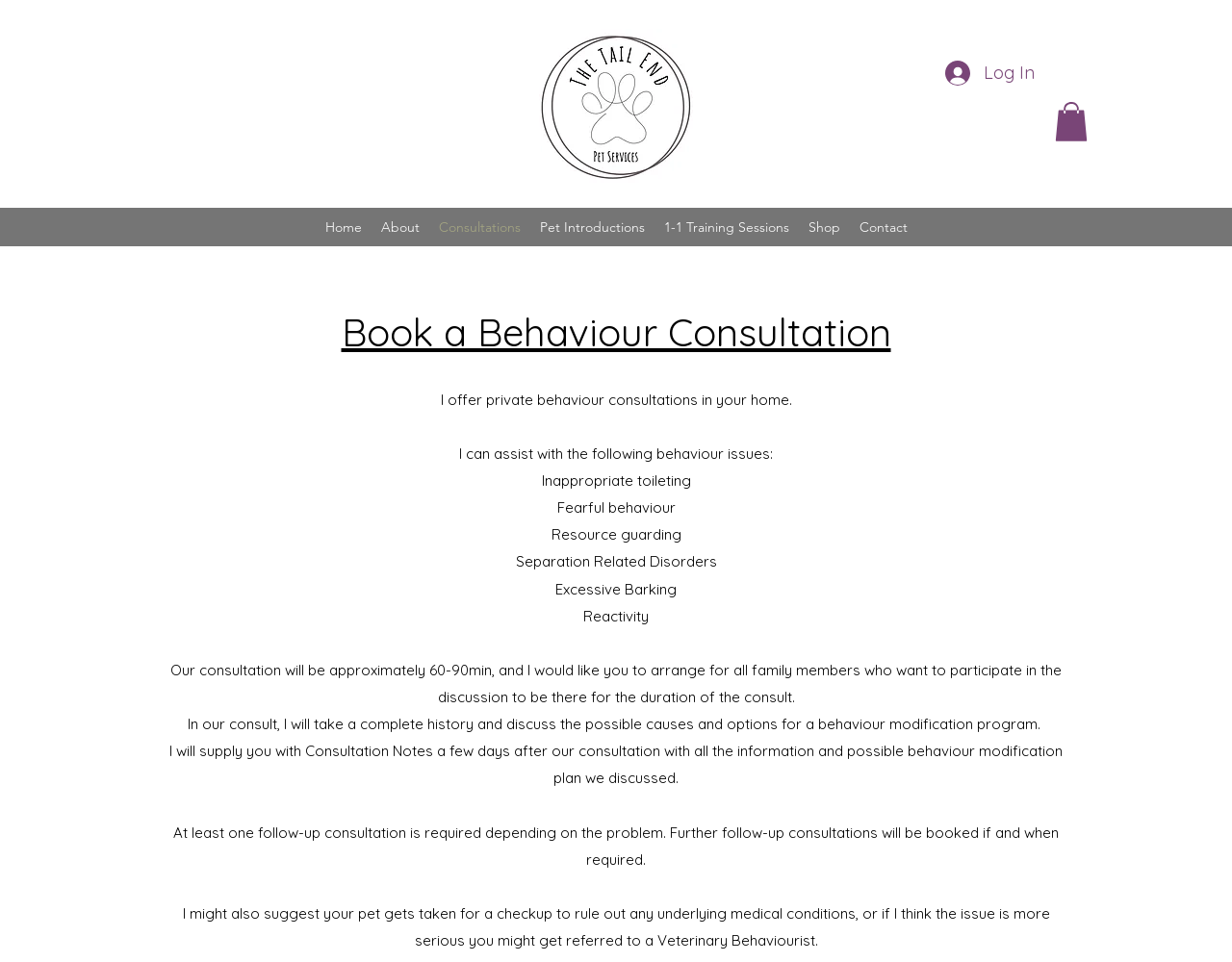Use the details in the image to answer the question thoroughly: 
What is the logo of The Tail End?

The logo is a black and white circular image consisting of an outline drawing of a paw print with the words THE TAIL END, located at the top left of the webpage.